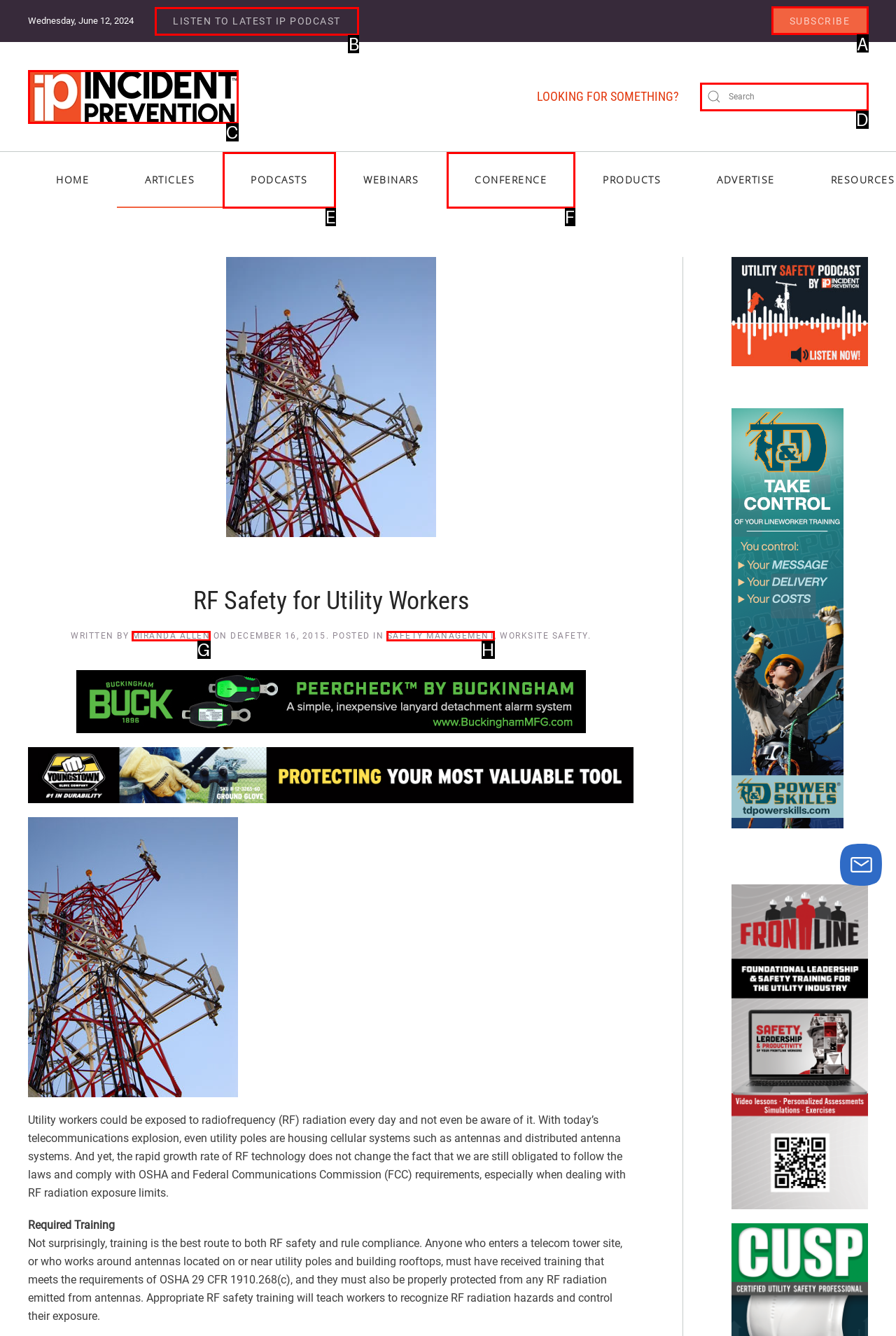Determine the letter of the element to click to accomplish this task: Subscribe to the newsletter. Respond with the letter.

A